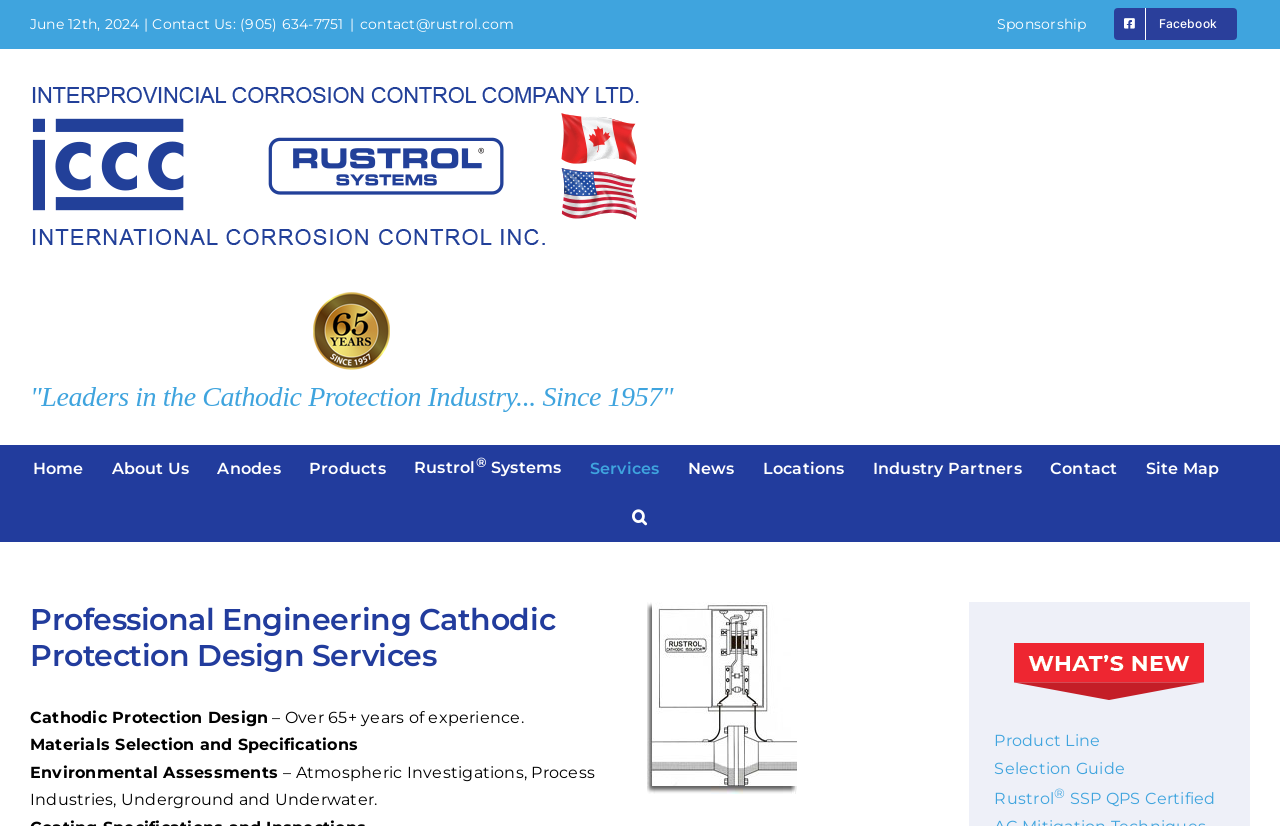Determine the bounding box coordinates of the region I should click to achieve the following instruction: "Click the 'About Us' link". Ensure the bounding box coordinates are four float numbers between 0 and 1, i.e., [left, top, right, bottom].

[0.087, 0.538, 0.148, 0.596]